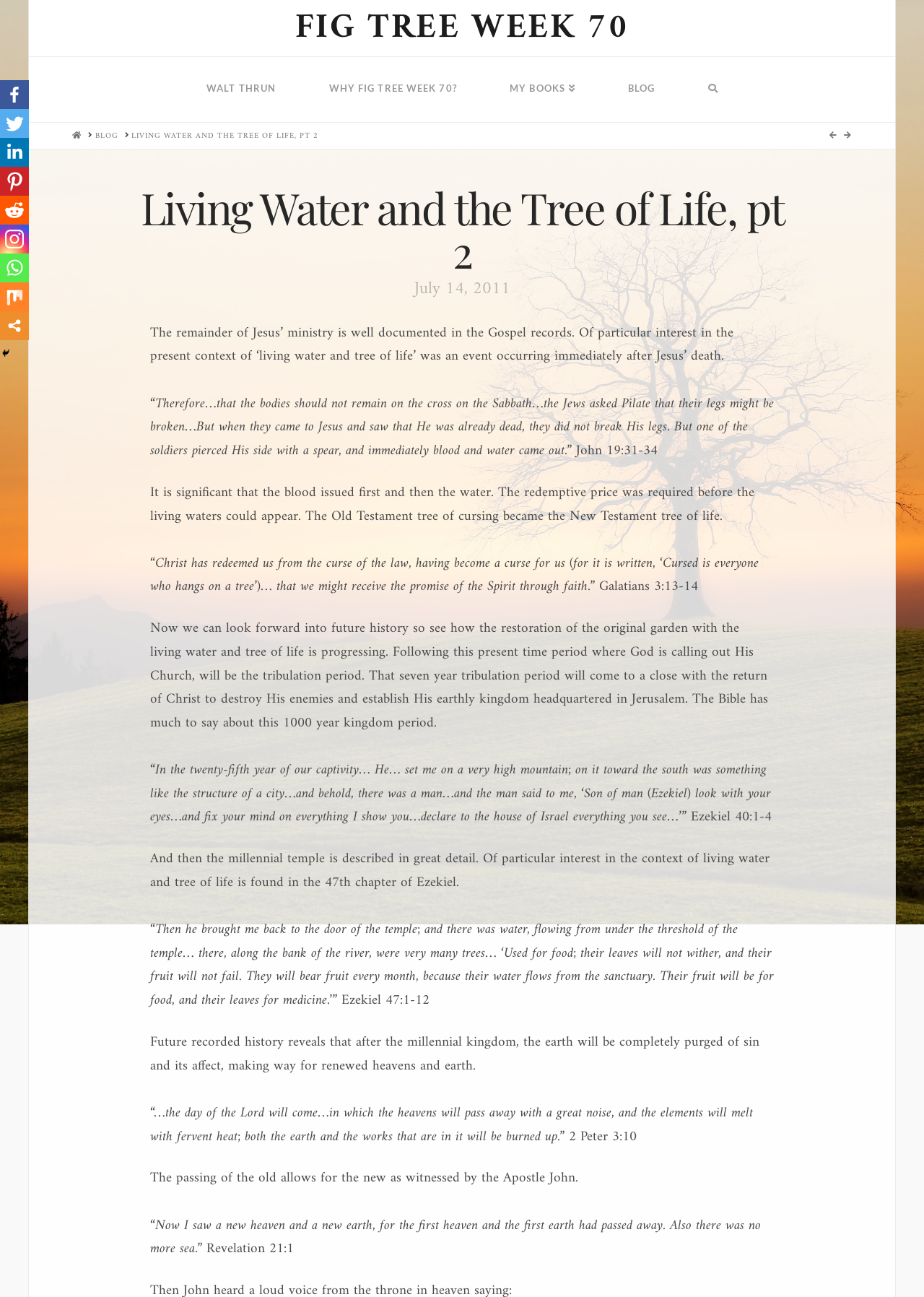Answer the question below using just one word or a short phrase: 
What is the author's name?

Walt Thrun